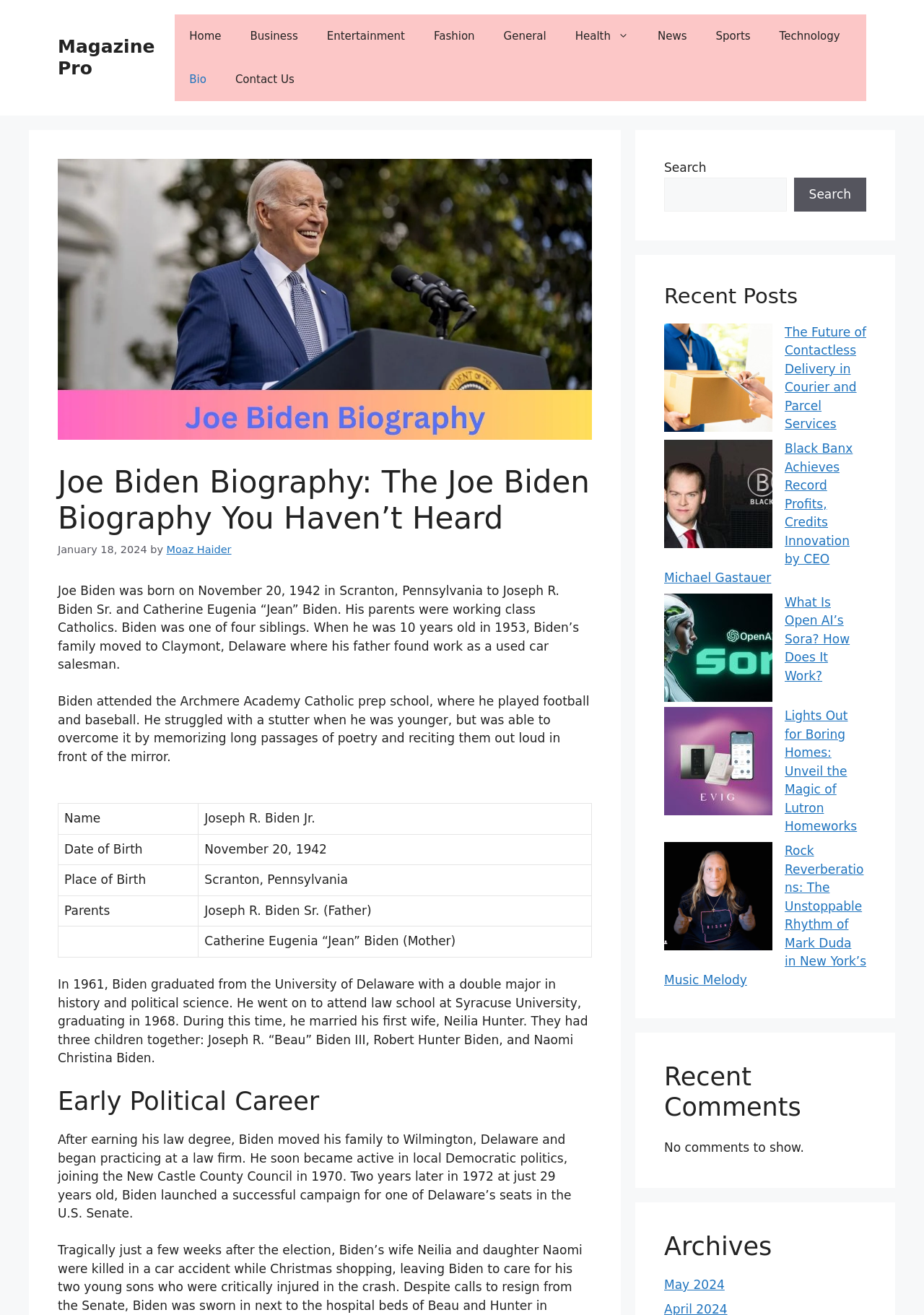What was Joe Biden's first wife's name?
Refer to the screenshot and respond with a concise word or phrase.

Neilia Hunter